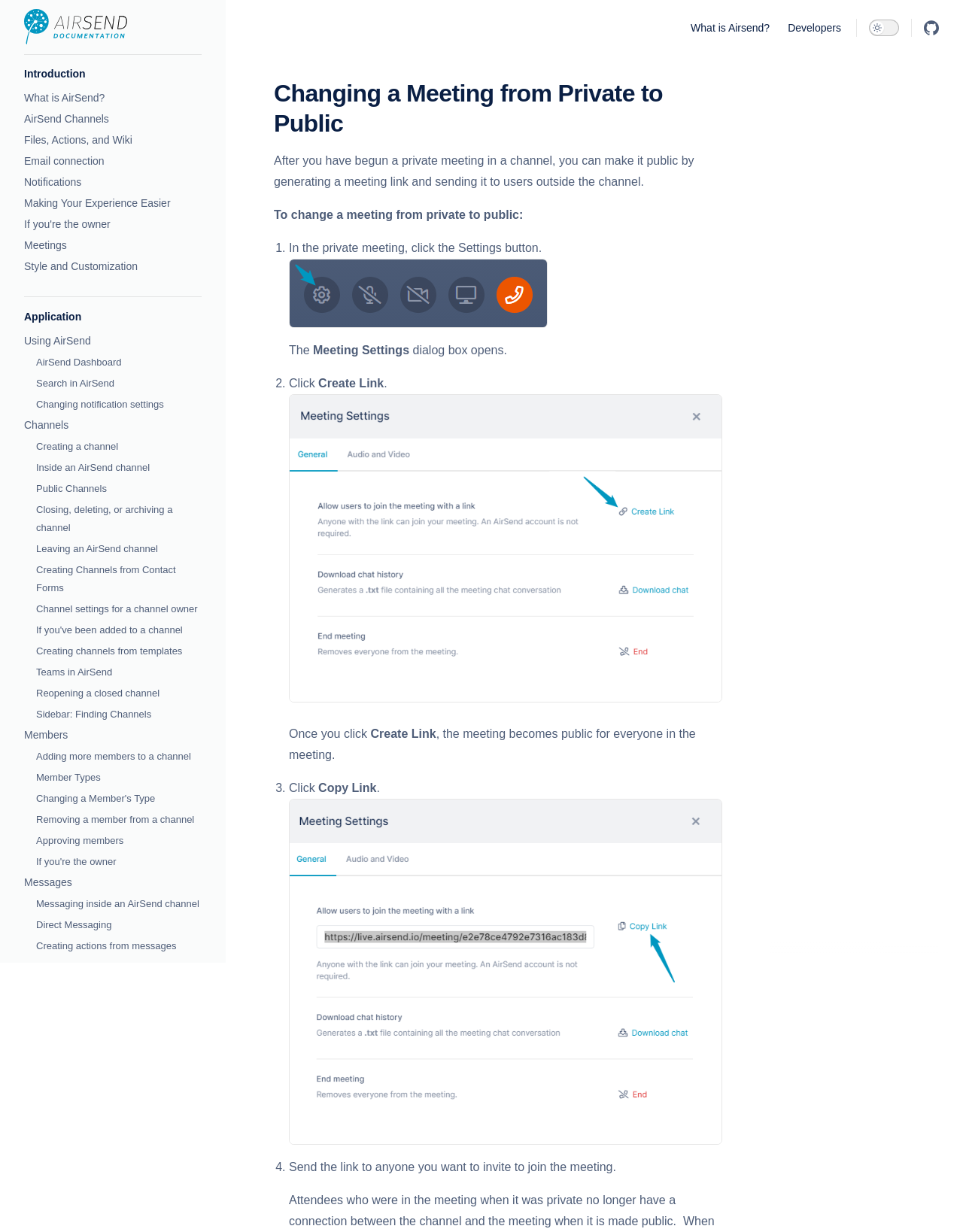Give a detailed account of the webpage.

The webpage is a documentation page for AirSend, a collaboration platform. At the top, there is a navigation bar with links to "What is Airsend?", "Developers", and "GitHub". There is also a toggle button to switch to dark mode. 

Below the navigation bar, there is a complementary section that takes up most of the page. This section is divided into several parts, each with a heading and a list of links. The headings include "Introduction", "Application", "Channels", "Members", "Messages", "Actions", and "Files". 

Under each heading, there are multiple links to specific topics related to the heading. For example, under "Channels", there are links to "Creating a channel", "Inside an AirSend channel", "Public Channels", and more. 

In the middle of the page, there is a main content section with a heading "Changing a Meeting from Private to Public". This section provides step-by-step instructions on how to change a private meeting to a public one. The instructions are divided into four numbered steps, each with a brief description and some static text. 

Throughout the page, there are no images except for the GitHub logo in the top-right corner. The overall layout is organized, with clear headings and concise text, making it easy to navigate and find specific information.